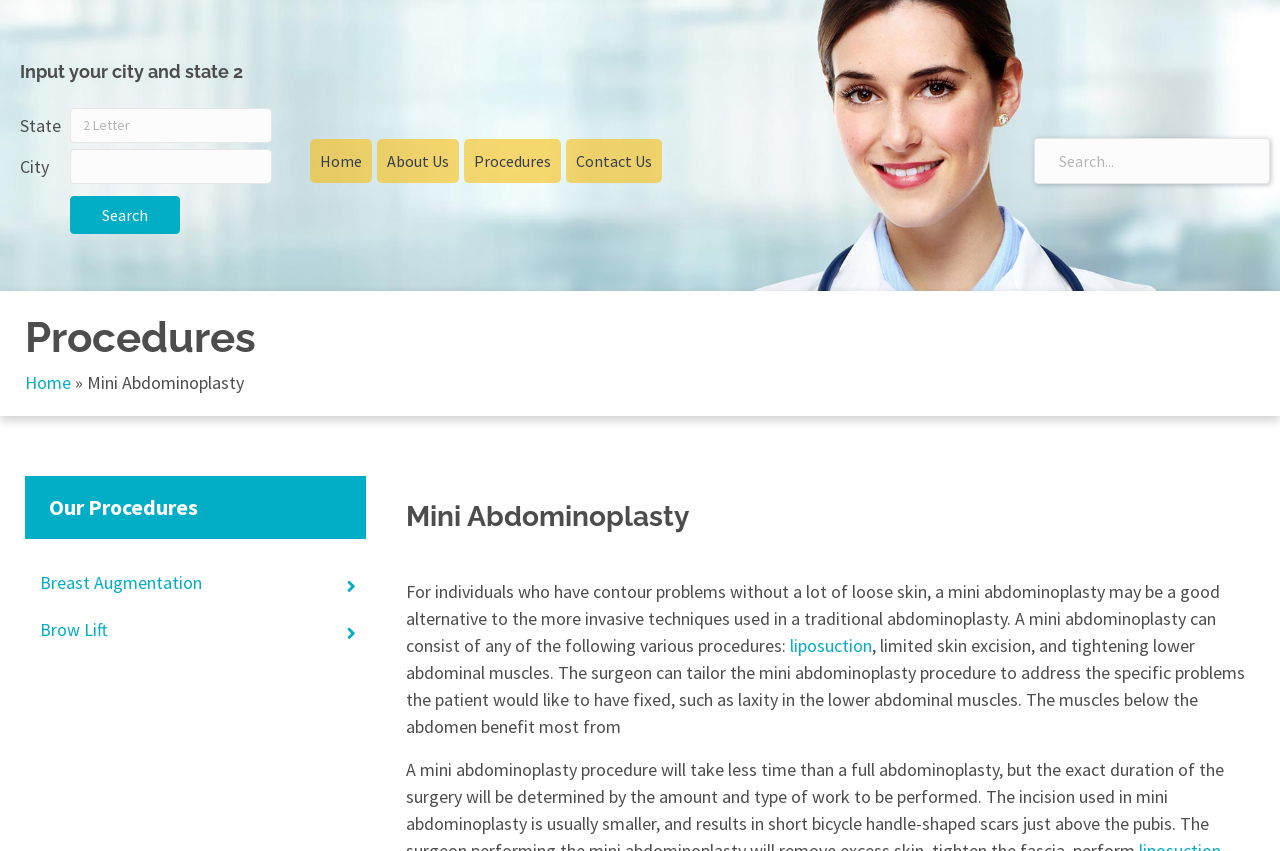Summarize the contents and layout of the webpage in detail.

This webpage is a resource for plastic surgery procedures, specifically focused on mini abdominoplasty. At the top left, there is a heading that reads "Input your city and state 2" followed by two text boxes to input state and city, and a search button. Below this, there is a main menu navigation bar with links to "Home", "About Us", "Procedures", and "Contact Us".

On the right side of the page, there is a search form with a search input box. Below the main menu, there is a heading that reads "Procedures" and a breadcrumbs navigation bar with links to "Home" and "Mini Abdominoplasty". 

The main content of the page is divided into sections. The first section has a heading "Our Procedures" and lists links to various procedures, including "Breast Augmentation" and "Brow Lift". The second section has a heading "Mini Abdominoplasty" and provides detailed information about the procedure, including a paragraph of text that describes what it entails and its benefits. There are also links to related terms, such as "liposuction", within the text.